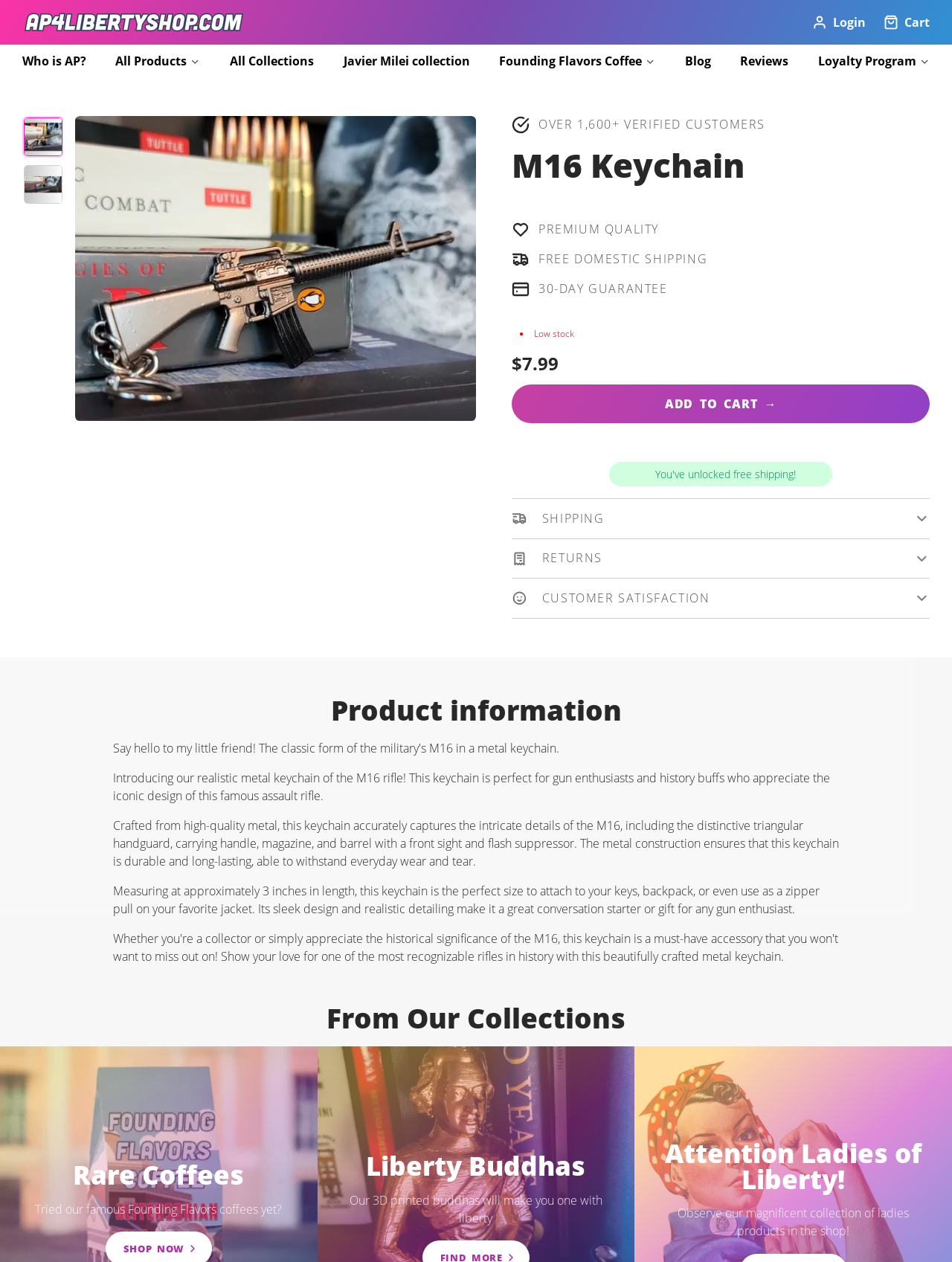Pinpoint the bounding box coordinates of the element you need to click to execute the following instruction: "Check 'Login' status". The bounding box should be represented by four float numbers between 0 and 1, in the format [left, top, right, bottom].

[0.875, 0.011, 0.909, 0.024]